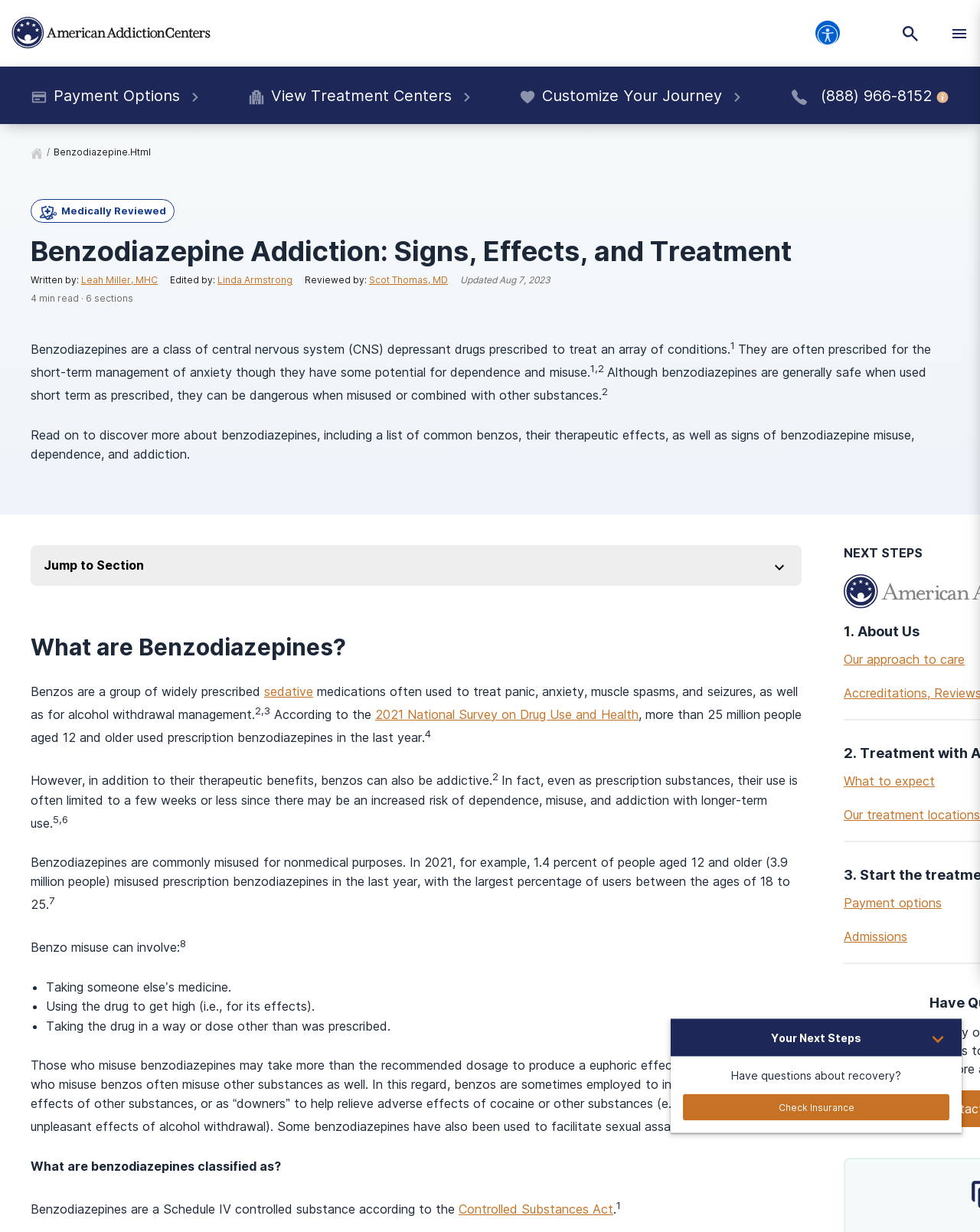Identify the bounding box of the UI element described as follows: "Disclaimer". Provide the coordinates as four float numbers in the range of 0 to 1 [left, top, right, bottom].

None